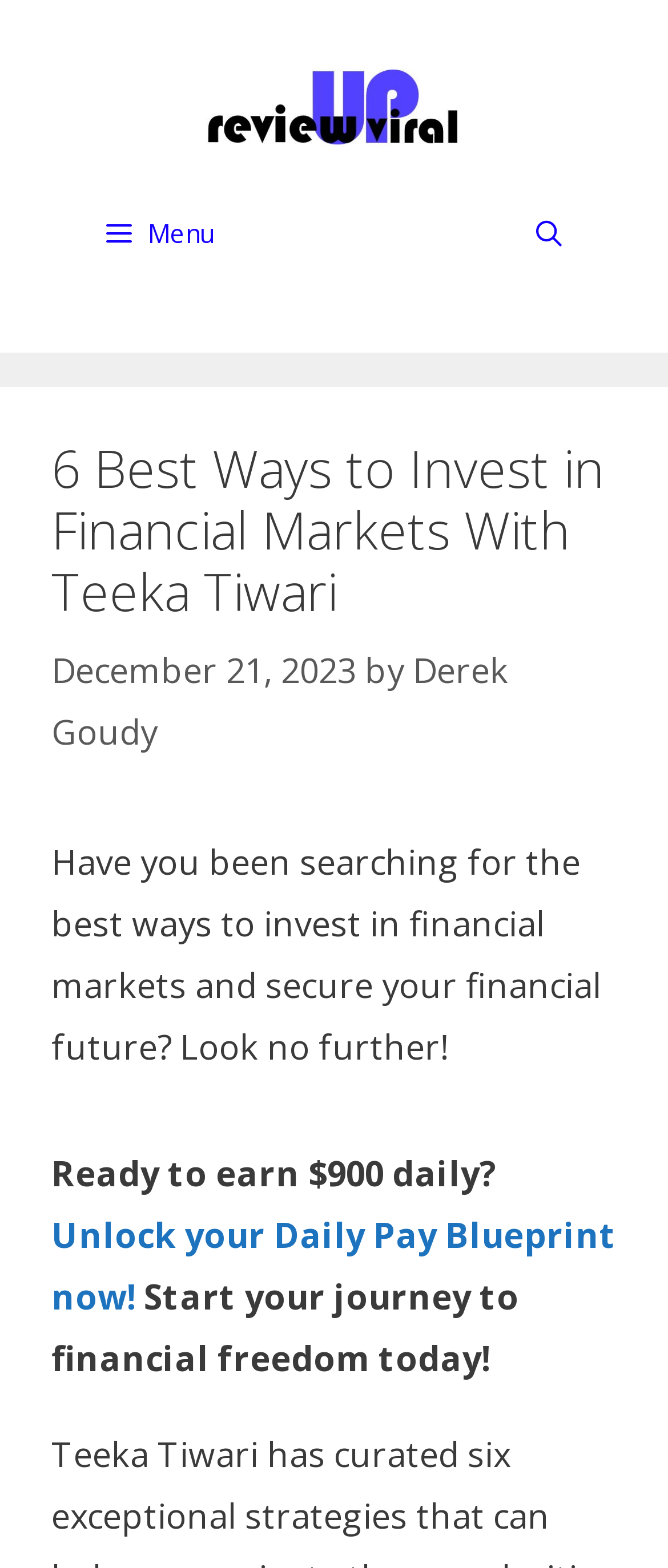Extract the bounding box coordinates for the UI element described as: "alt="Review UpViral"".

[0.308, 0.052, 0.692, 0.081]